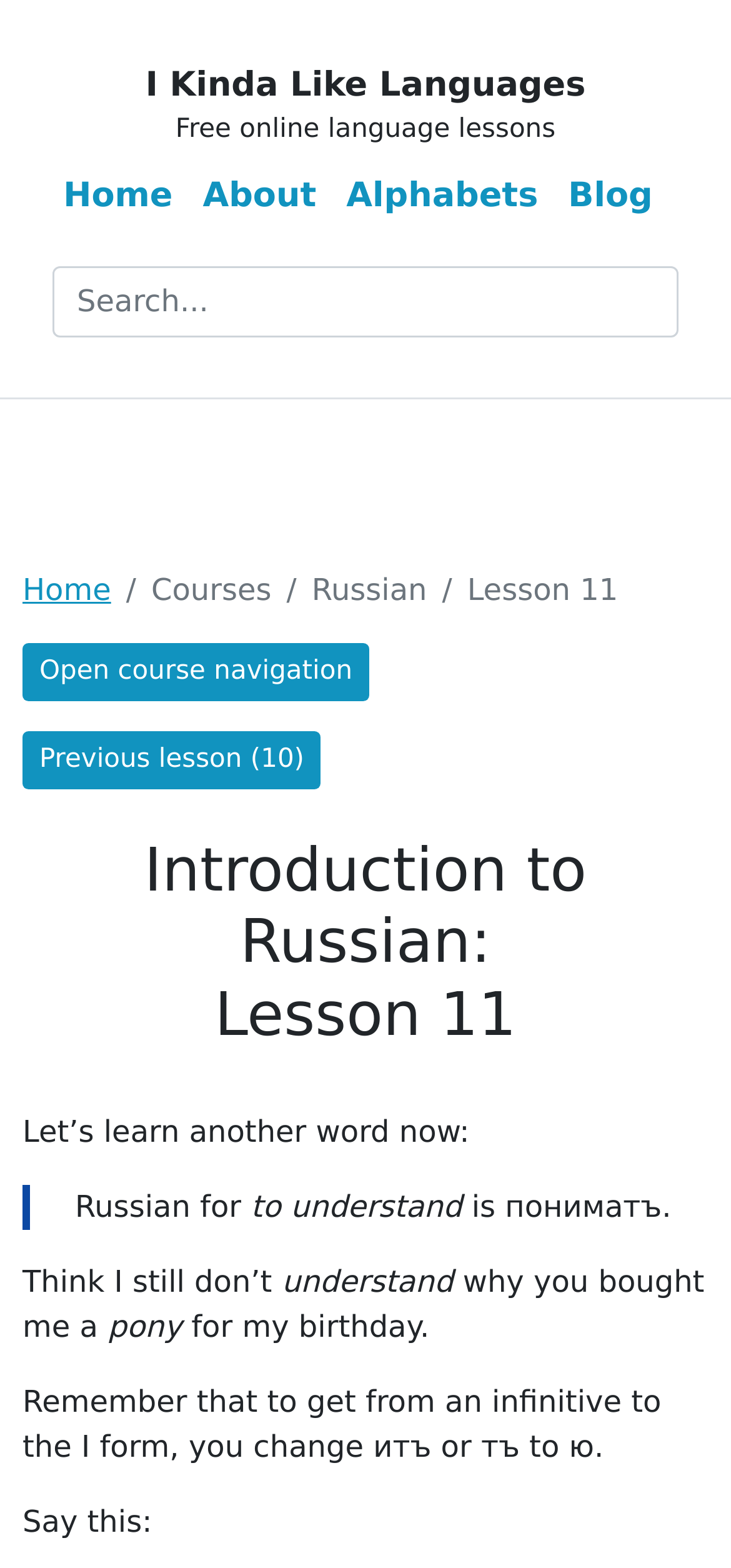What is the purpose of the 'Open course navigation' button?
Using the image, give a concise answer in the form of a single word or short phrase.

To open course navigation